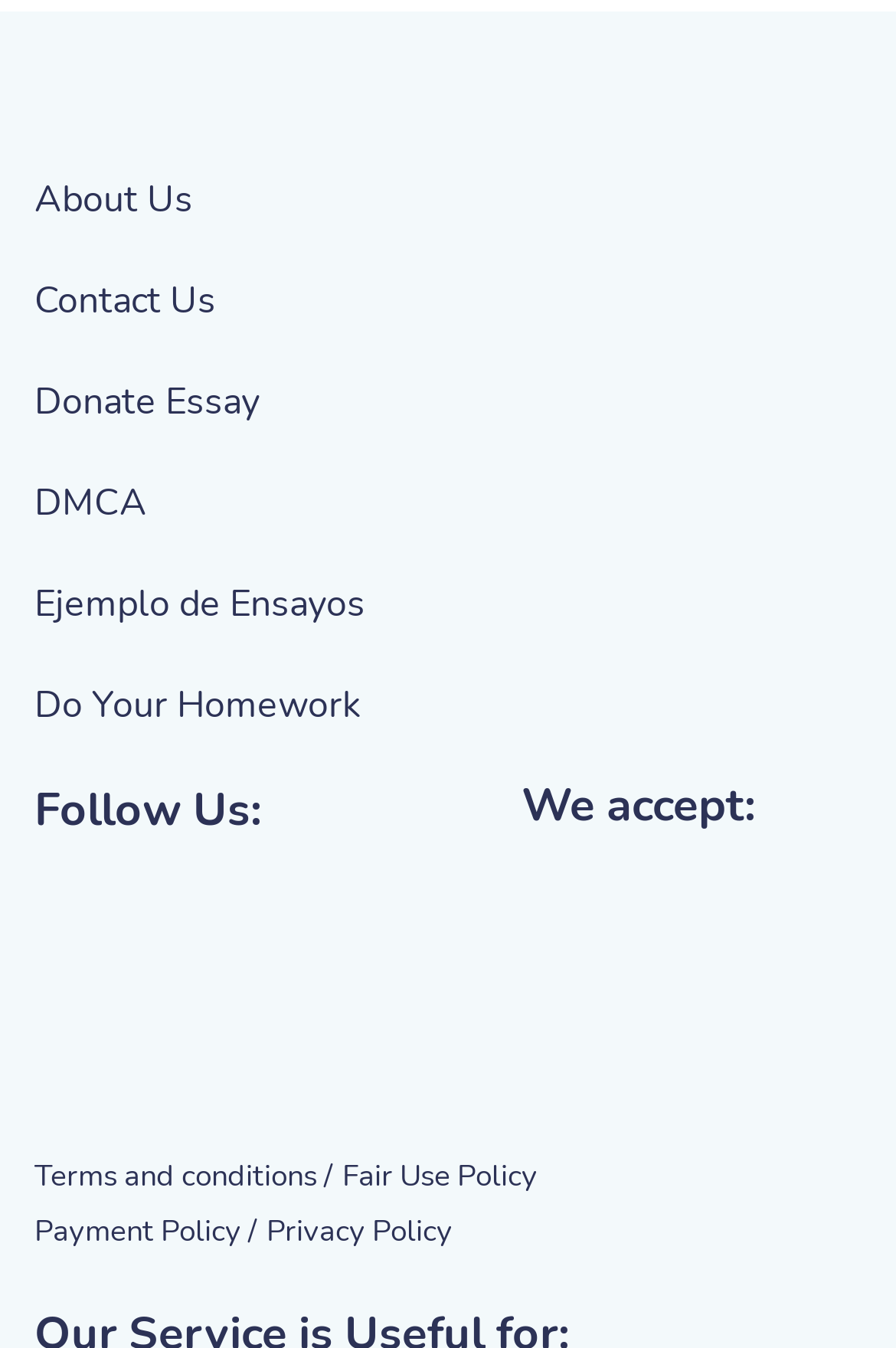What is the second link in the navigation menu?
Using the details shown in the screenshot, provide a comprehensive answer to the question.

I looked at the links in the navigation menu and found that the second link is 'Contact Us'.